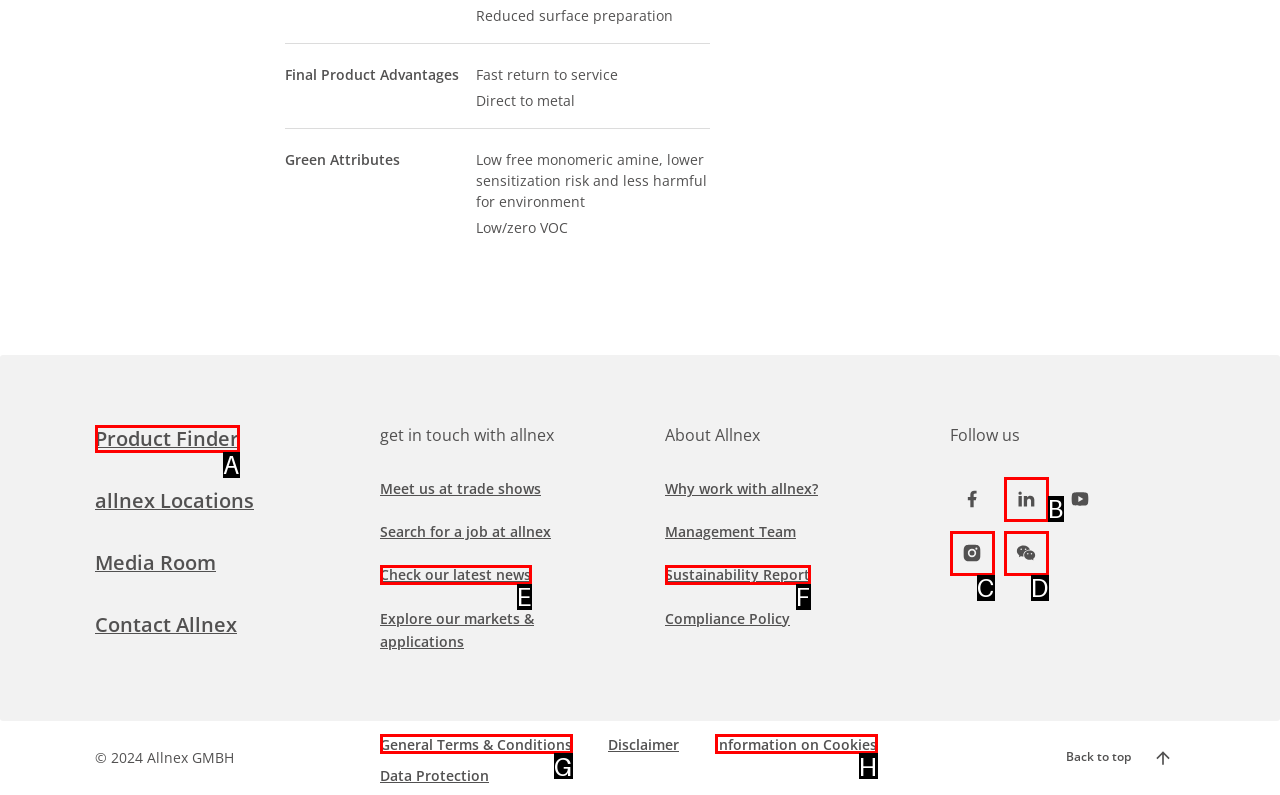Pick the HTML element that should be clicked to execute the task: Check our latest news
Respond with the letter corresponding to the correct choice.

E